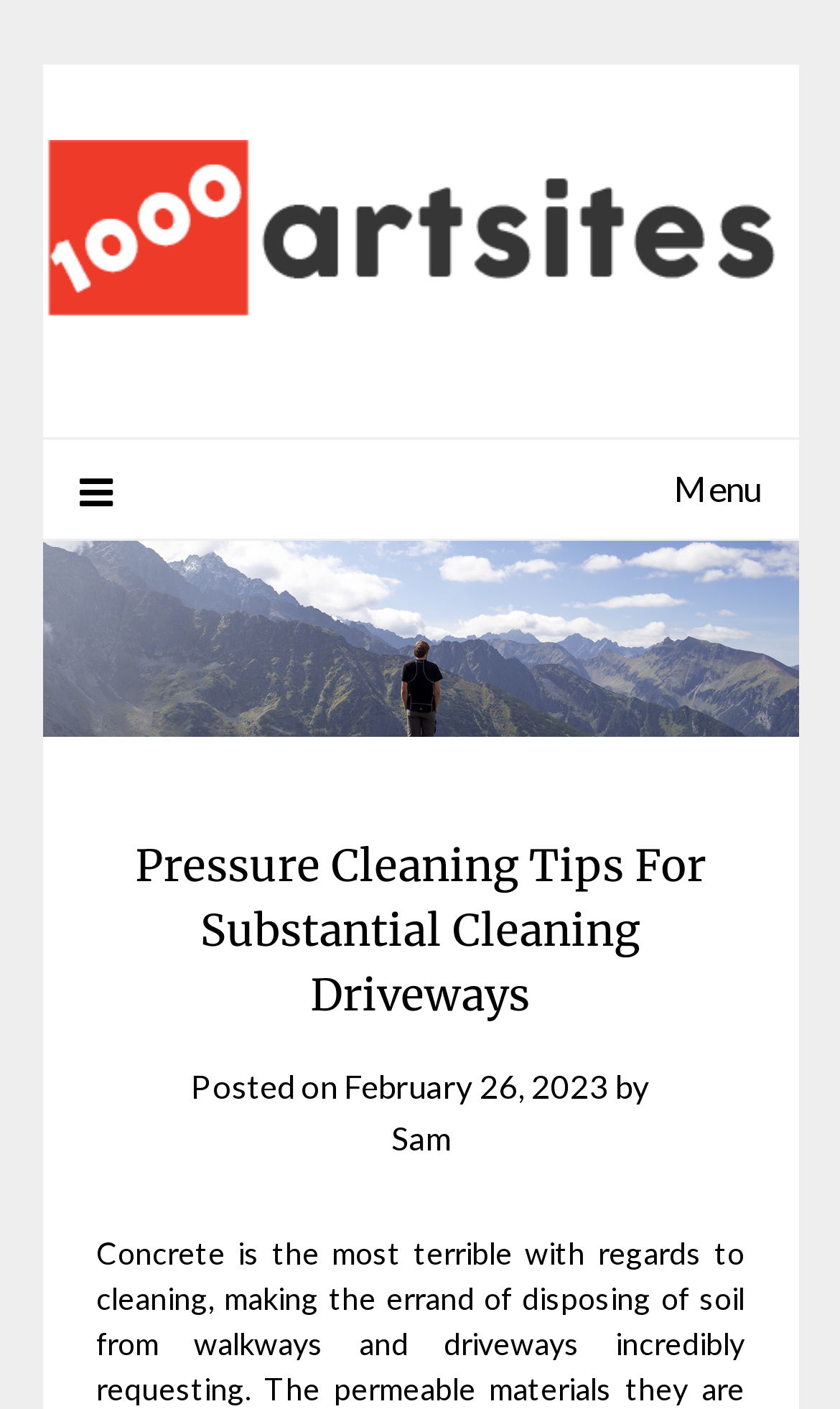What is the type of the main image?
Using the image as a reference, answer the question with a short word or phrase.

Day Trial